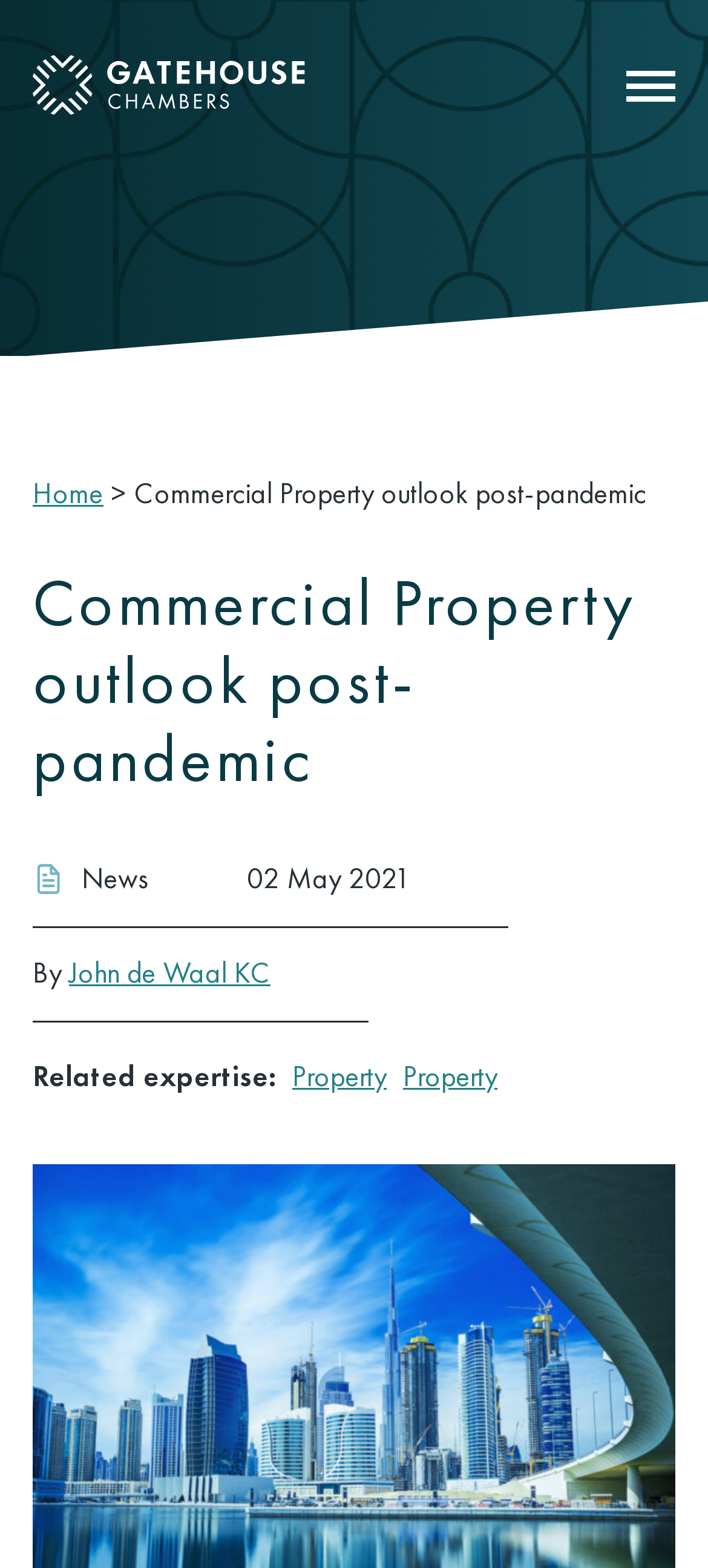What is the name of the author of this article?
Give a thorough and detailed response to the question.

I found the answer by looking at the 'By' section of the webpage, which is located below the date '02 May 2021'. The text next to 'By' is 'John de Waal KC', which is a link, indicating that it is the author of the article.